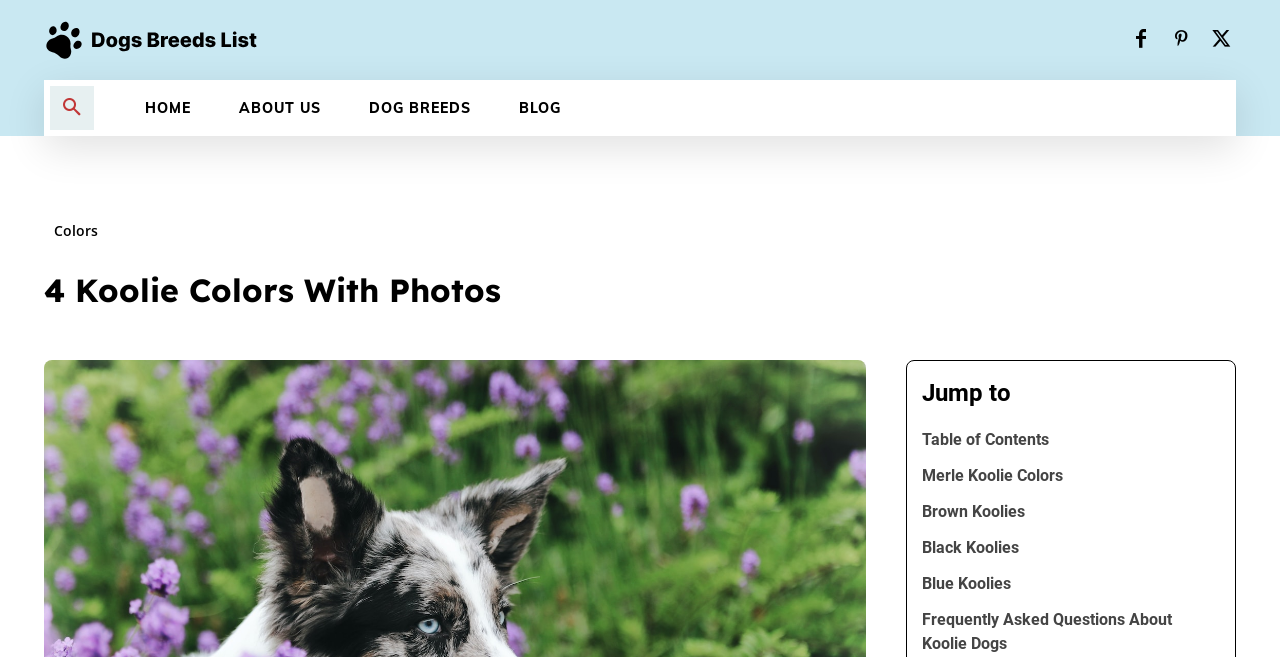Please identify the bounding box coordinates of the element that needs to be clicked to perform the following instruction: "Go to the home page".

[0.095, 0.122, 0.168, 0.207]